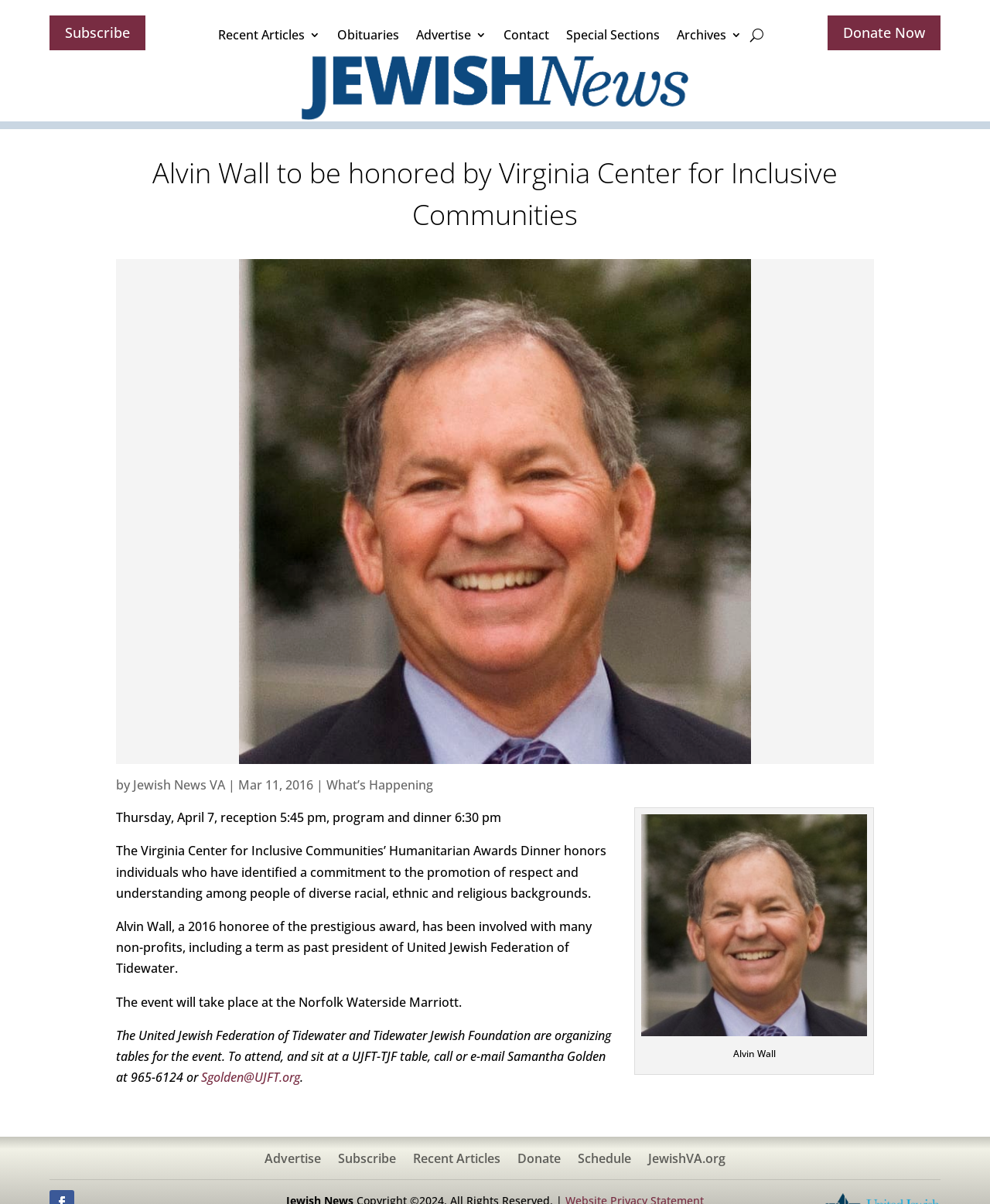Use a single word or phrase to answer the question: What is the name of the organization that Alvin Wall was previously president of?

United Jewish Federation of Tidewater